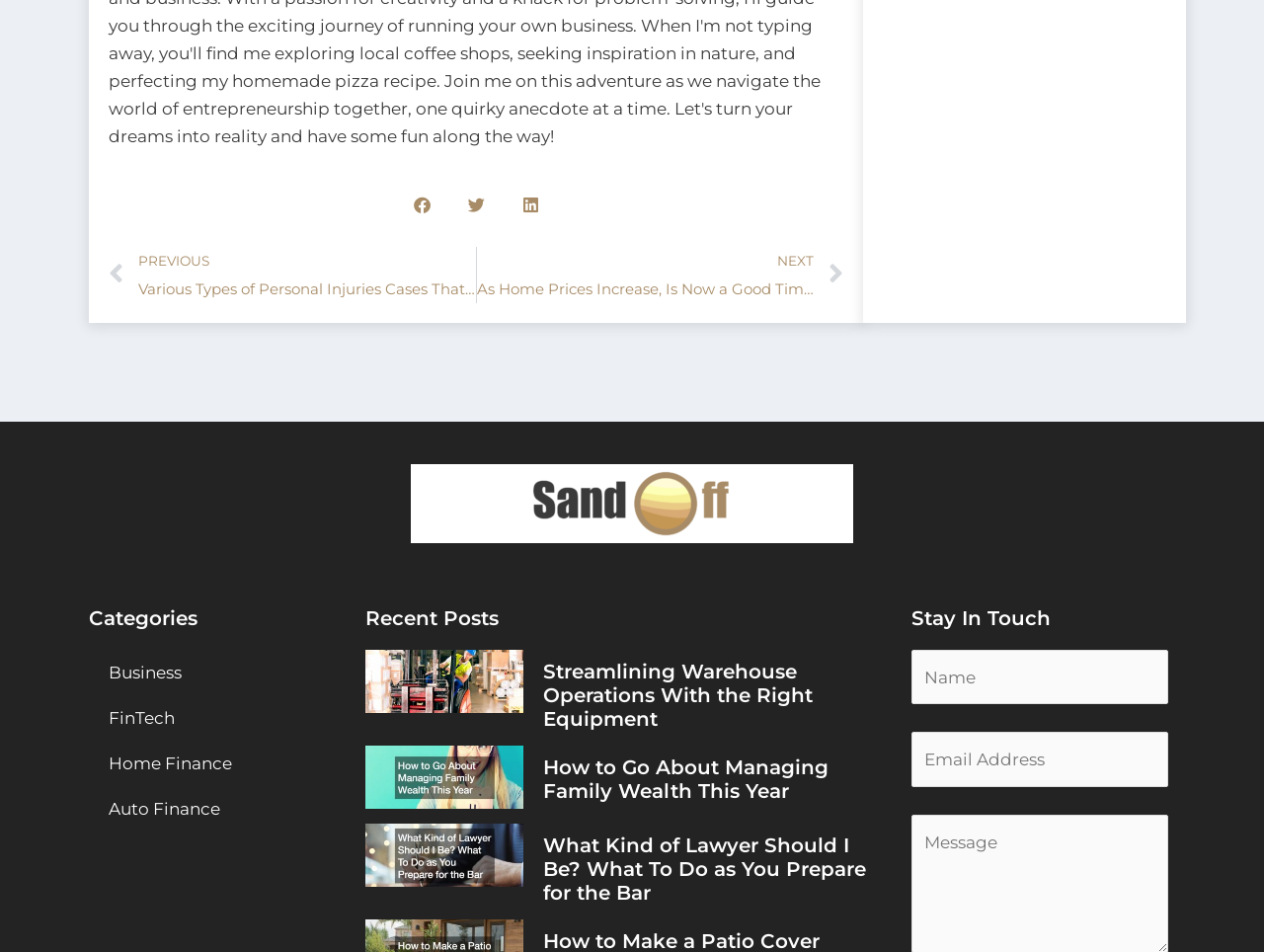Identify the bounding box of the HTML element described as: "aria-label="Share on linkedin"".

[0.402, 0.192, 0.437, 0.239]